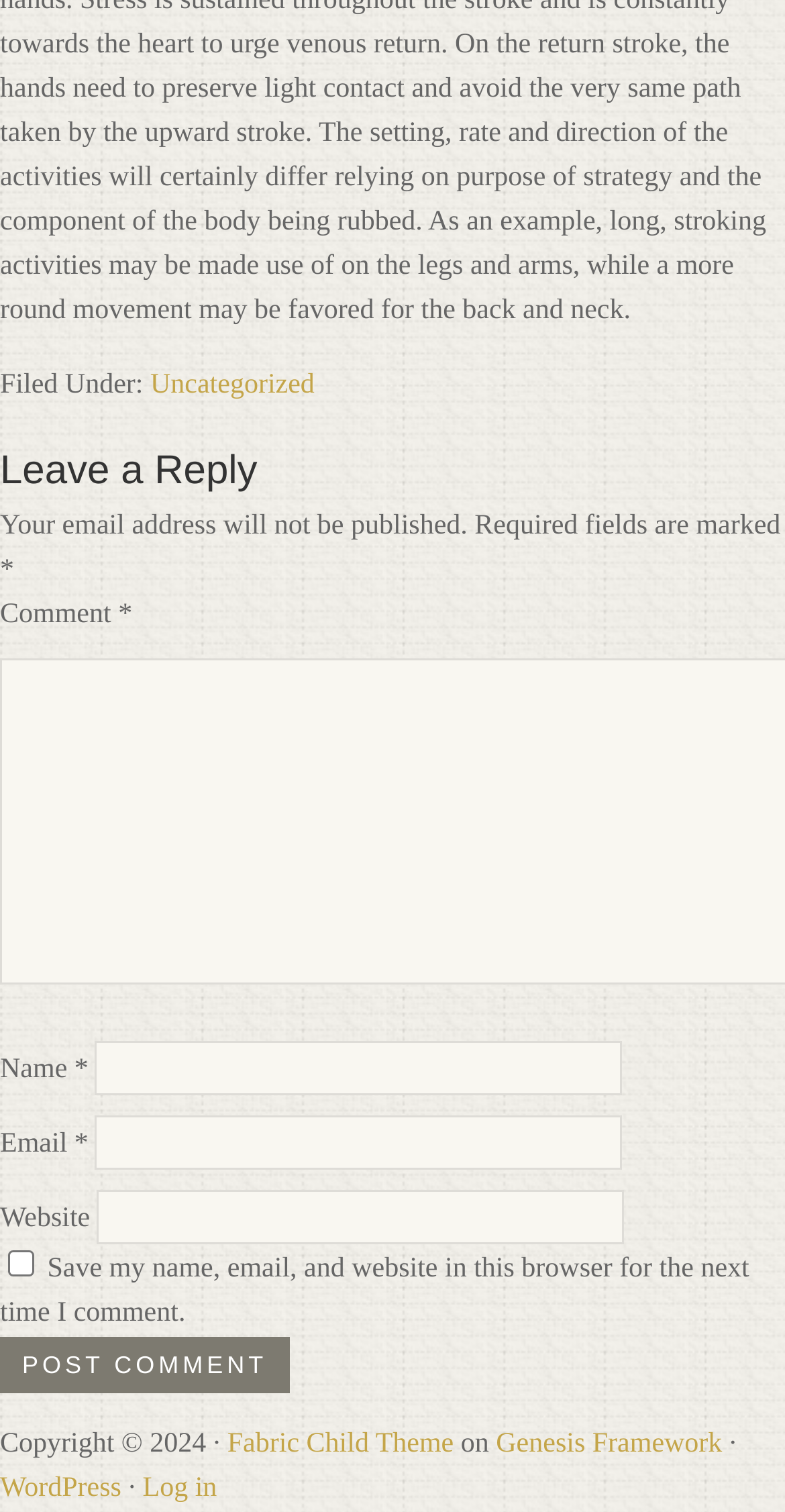Please examine the image and provide a detailed answer to the question: What is the copyright information?

The copyright information is located at the bottom of the page and reads 'Copyright © 2024 ·'. This suggests that the content of the webpage is copyrighted and the copyright holder has reserved all rights.